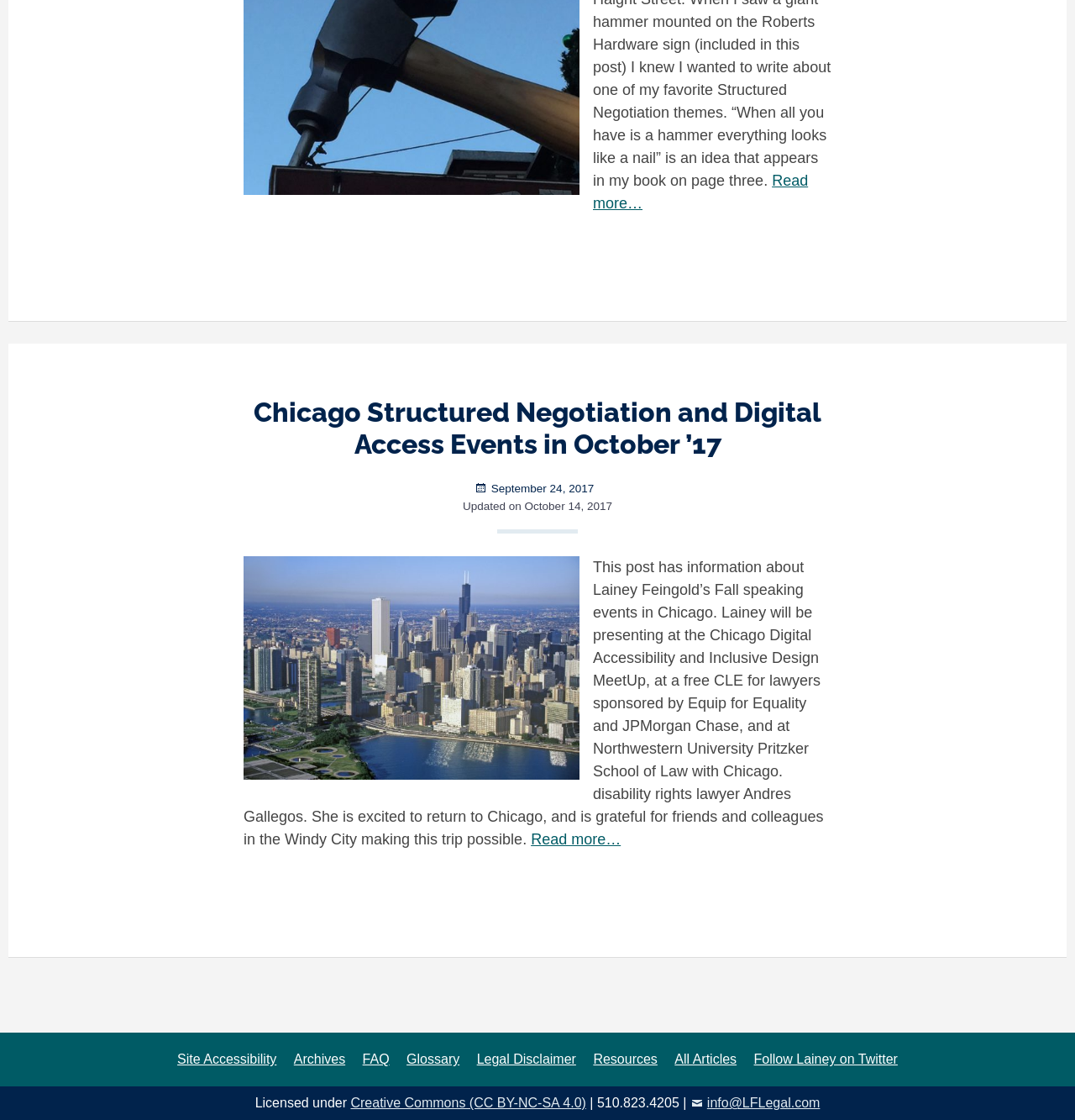Locate the bounding box of the UI element described by: "Resources" in the given webpage screenshot.

[0.546, 0.928, 0.618, 0.964]